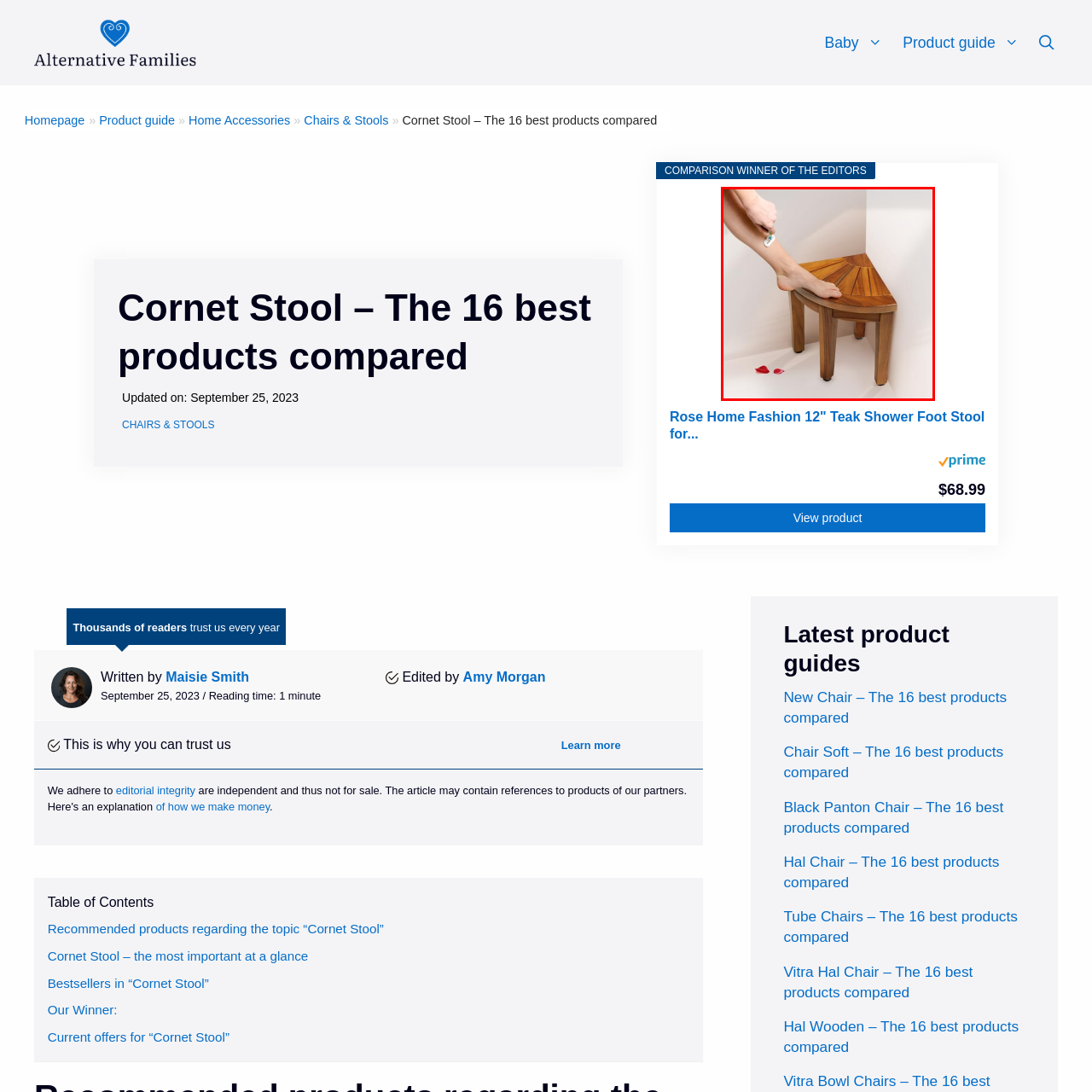Describe in detail what is happening in the image highlighted by the red border.

This image showcases the "Rose Home Fashion 12" Teak Shower Foot Stool," perfectly positioned in a corner to provide stability and convenience during personal grooming. A person is depicted using a razor on their leg while seated on the uniquely designed triangular stool, which features a warm, polished wood finish that highlights the natural beauty of teak. The stool's design allows it to fit snugly into shower corners, making it an excellent space-saving solution. Surrounding the stool are scattered rose petals, adding a touch of elegance and enhancing the ambiance of the setting. This practical piece is not just functional but also complements the aesthetic of a modern bathroom, ideal for shaving legs or washing feet.